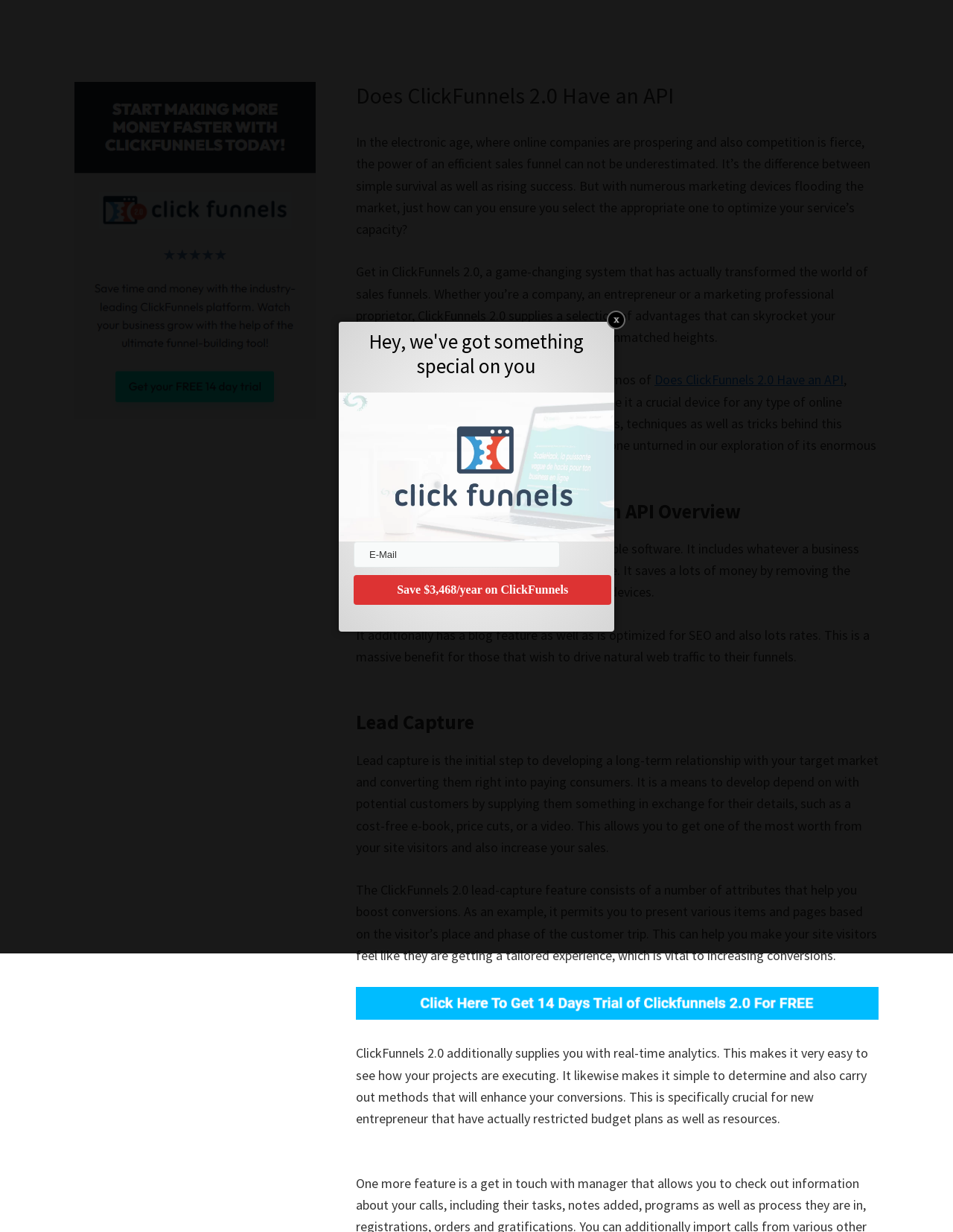What is optimized for SEO in ClickFunnels 2.0?
Examine the image closely and answer the question with as much detail as possible.

The blog feature in ClickFunnels 2.0 is optimized for SEO, which is a massive benefit for those who want to drive organic traffic to their funnels, as mentioned in the article.